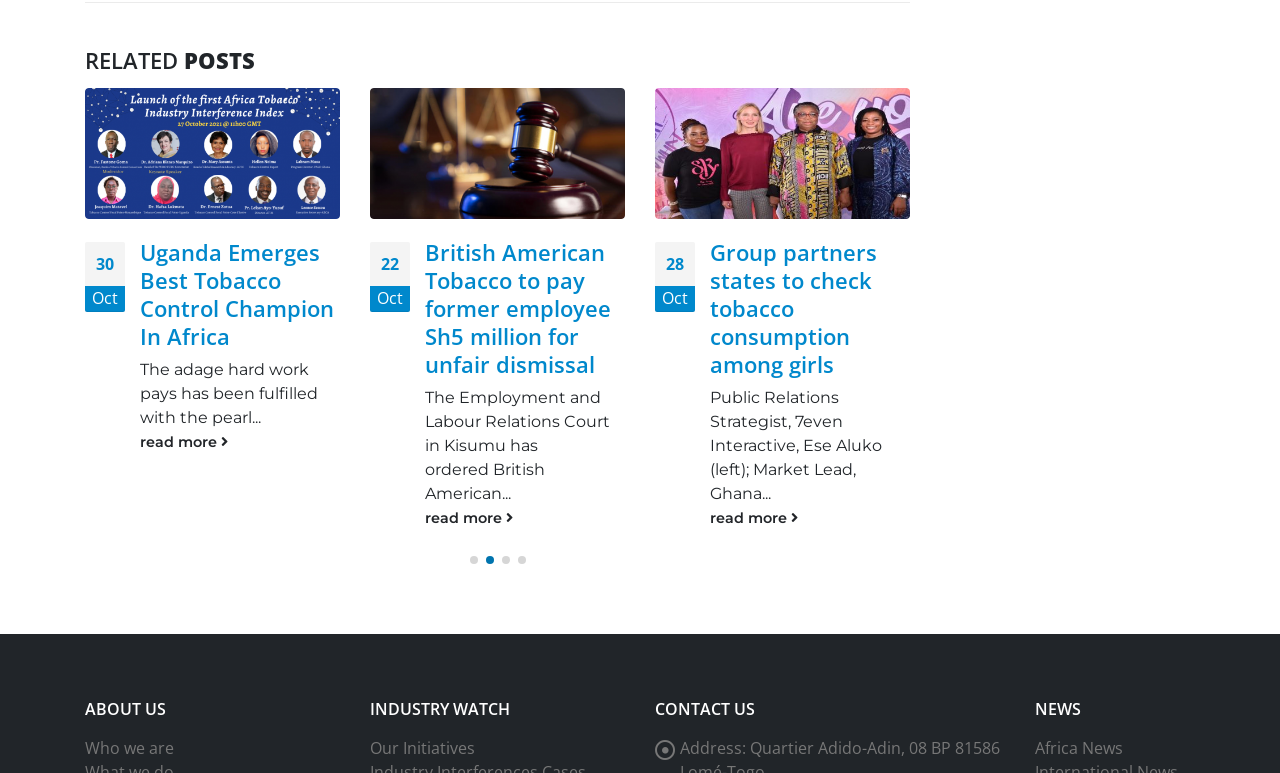How many buttons are there at the bottom of the webpage?
Provide a concise answer using a single word or phrase based on the image.

4